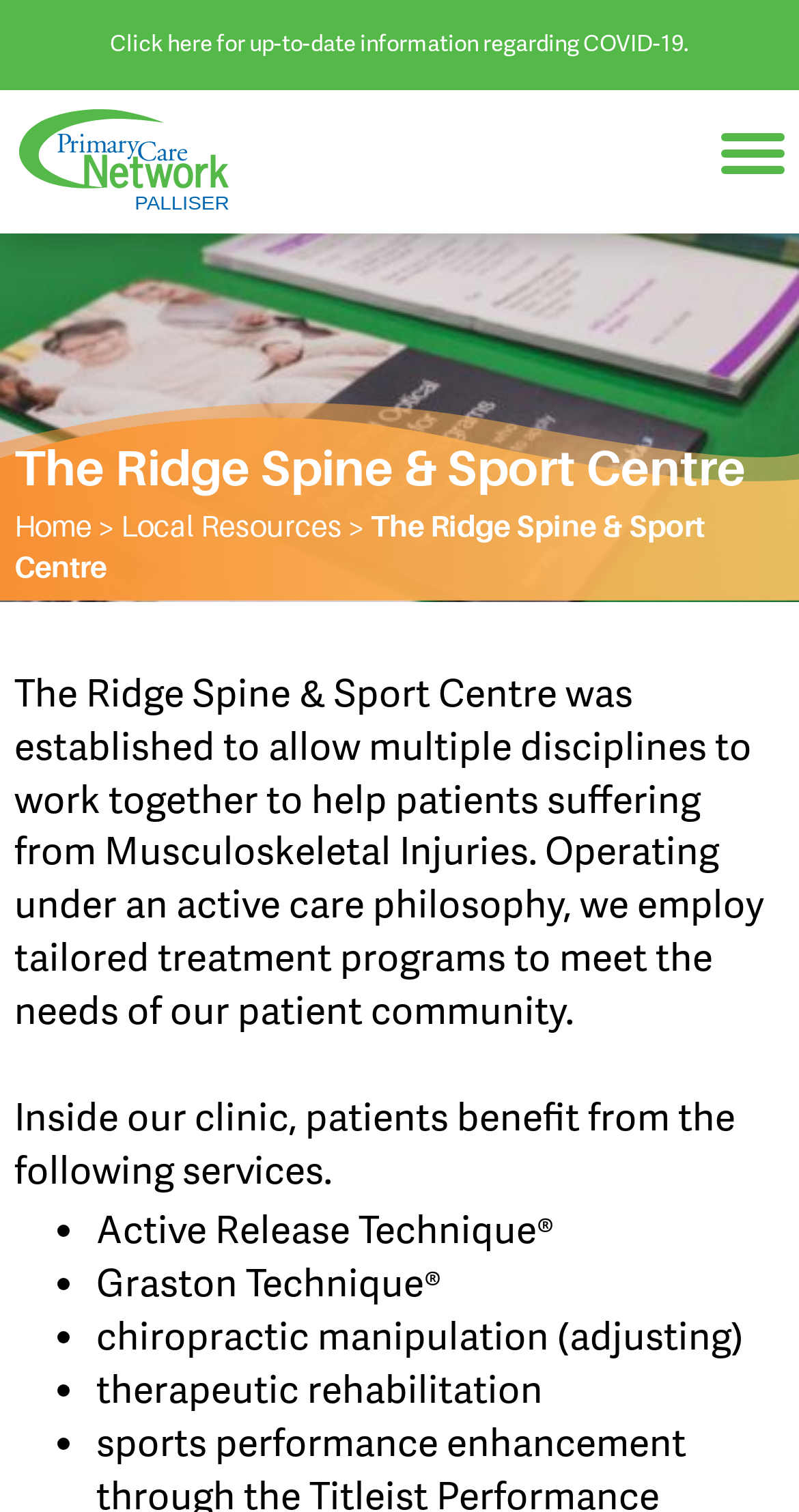Identify the bounding box coordinates for the UI element mentioned here: "Local Resources". Provide the coordinates as four float values between 0 and 1, i.e., [left, top, right, bottom].

[0.151, 0.337, 0.428, 0.358]